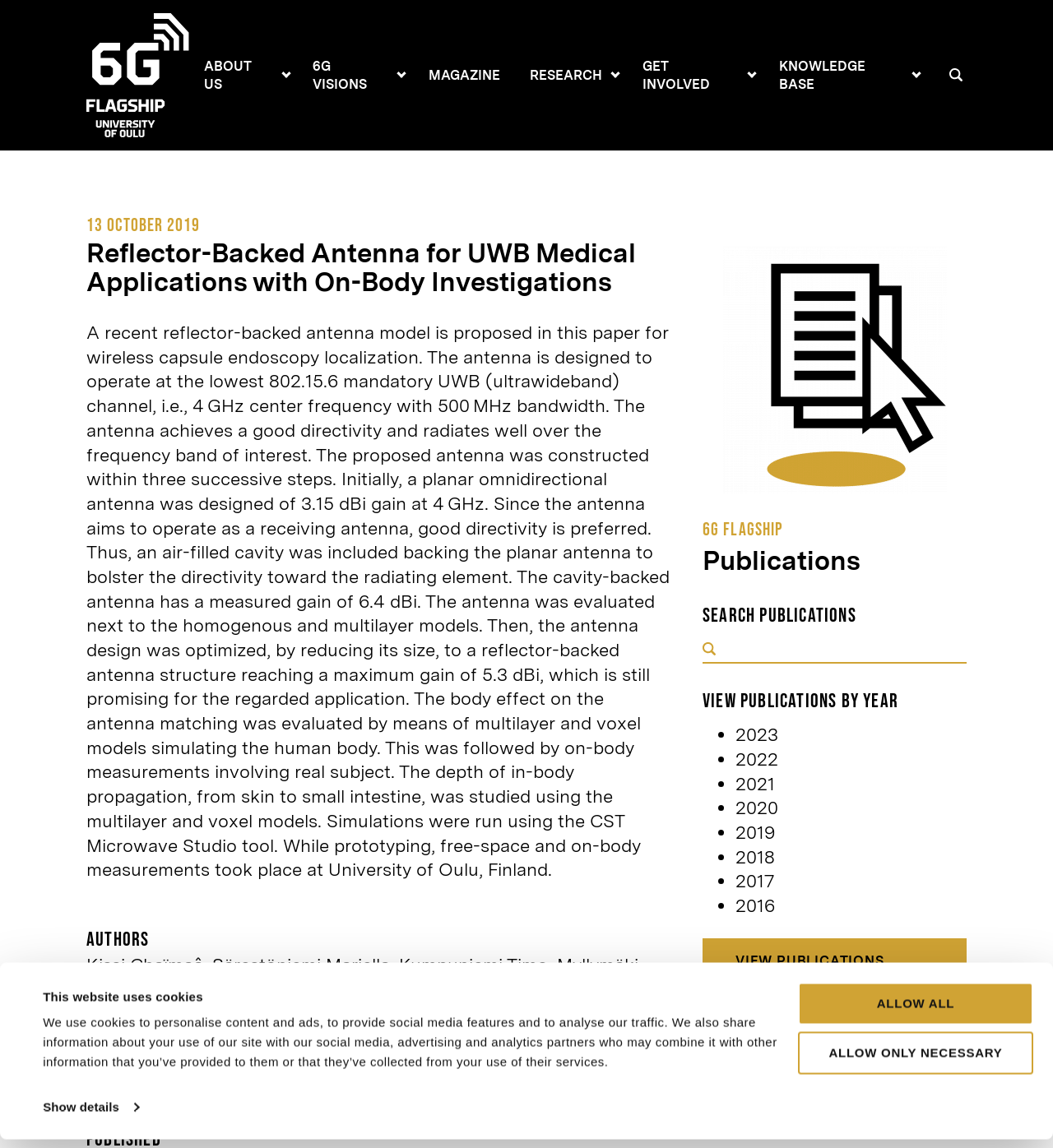Identify and extract the main heading from the webpage.

Reflector-Backed Antenna for UWB Medical Applications with On-Body Investigations